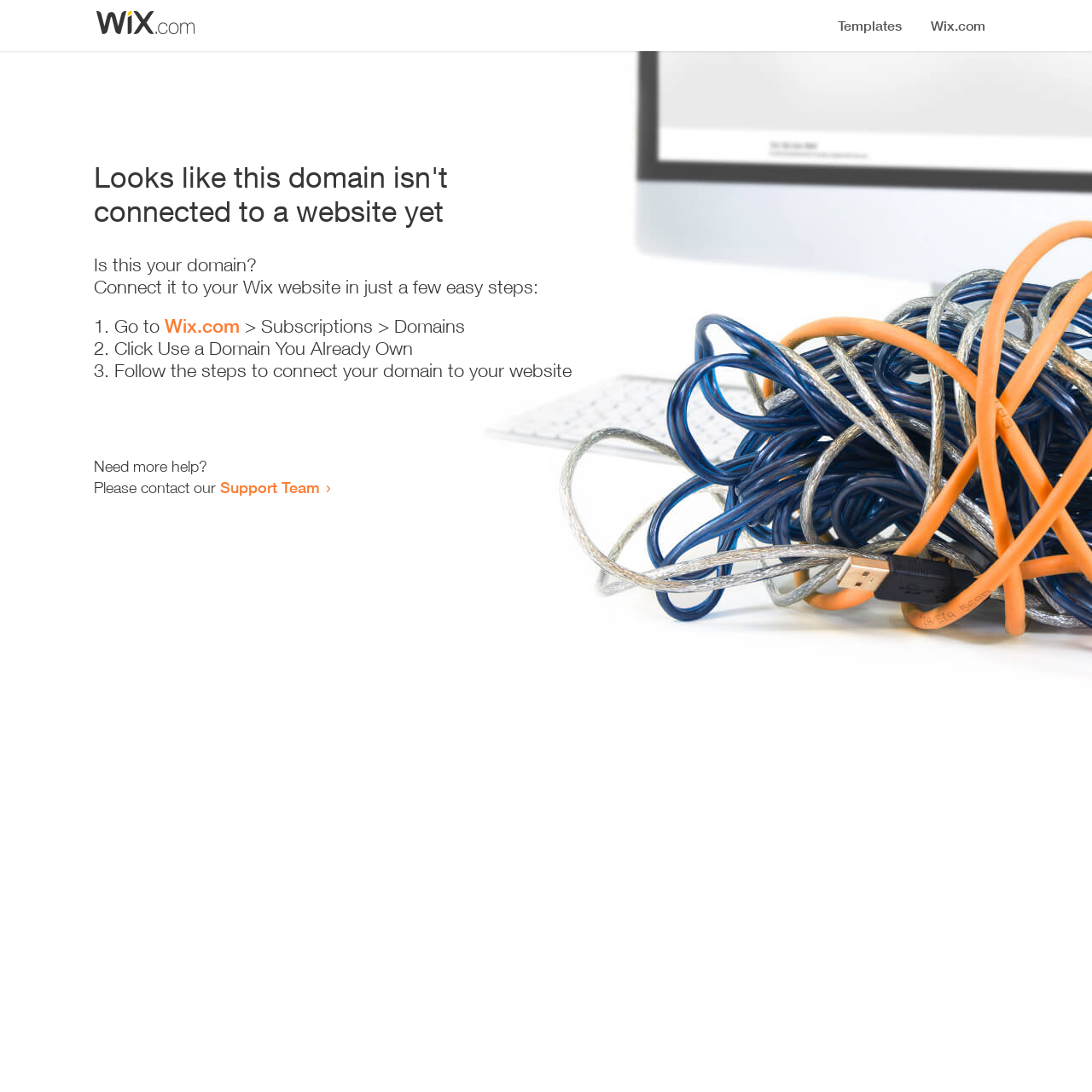Please determine the bounding box coordinates for the element with the description: "Support Team".

[0.202, 0.438, 0.293, 0.455]